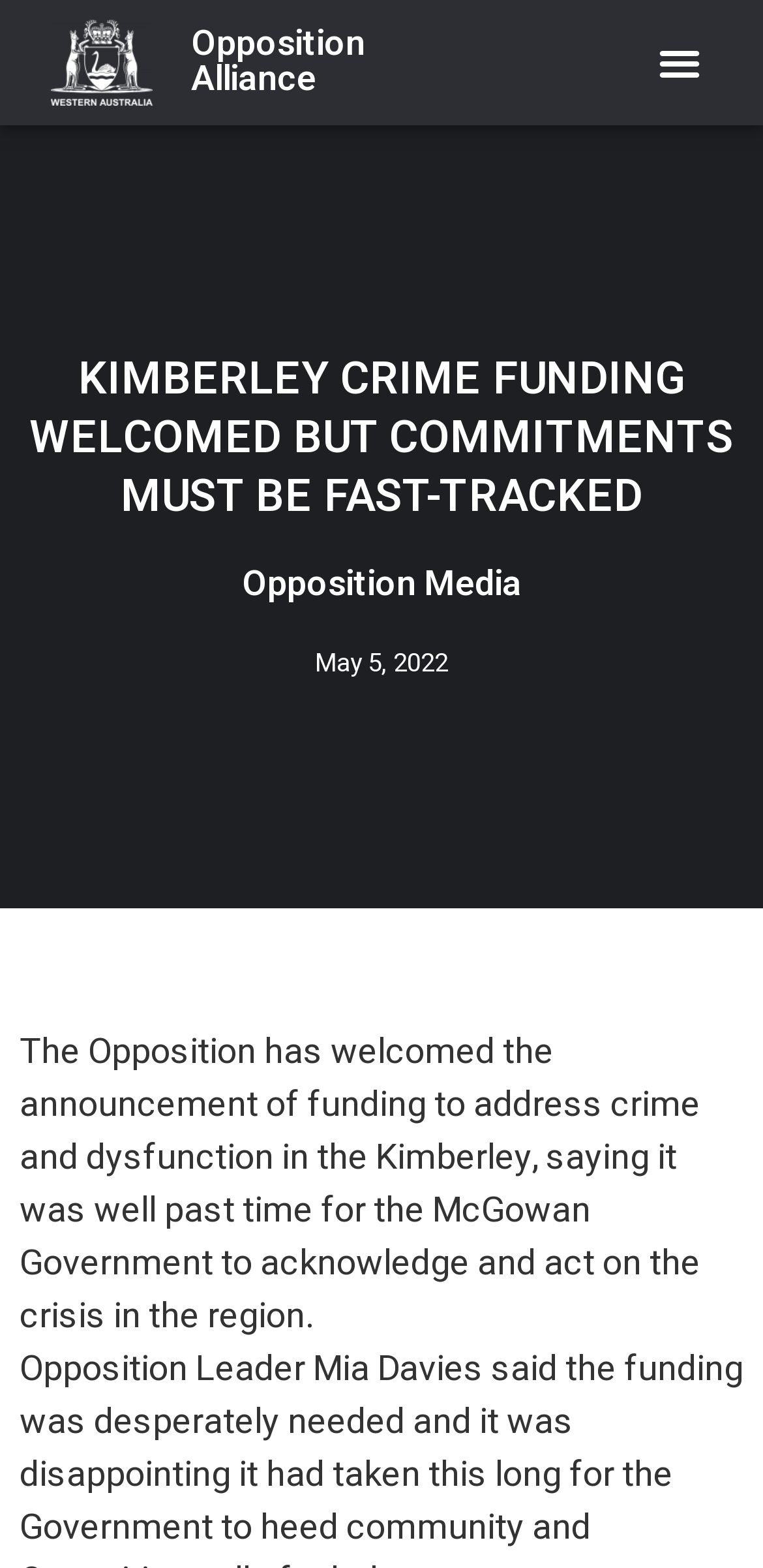What is the date of the article?
Using the image as a reference, give an elaborate response to the question.

The date of the article is May 5, 2022, which is mentioned as a link on the webpage with the text 'May 5, 2022'.